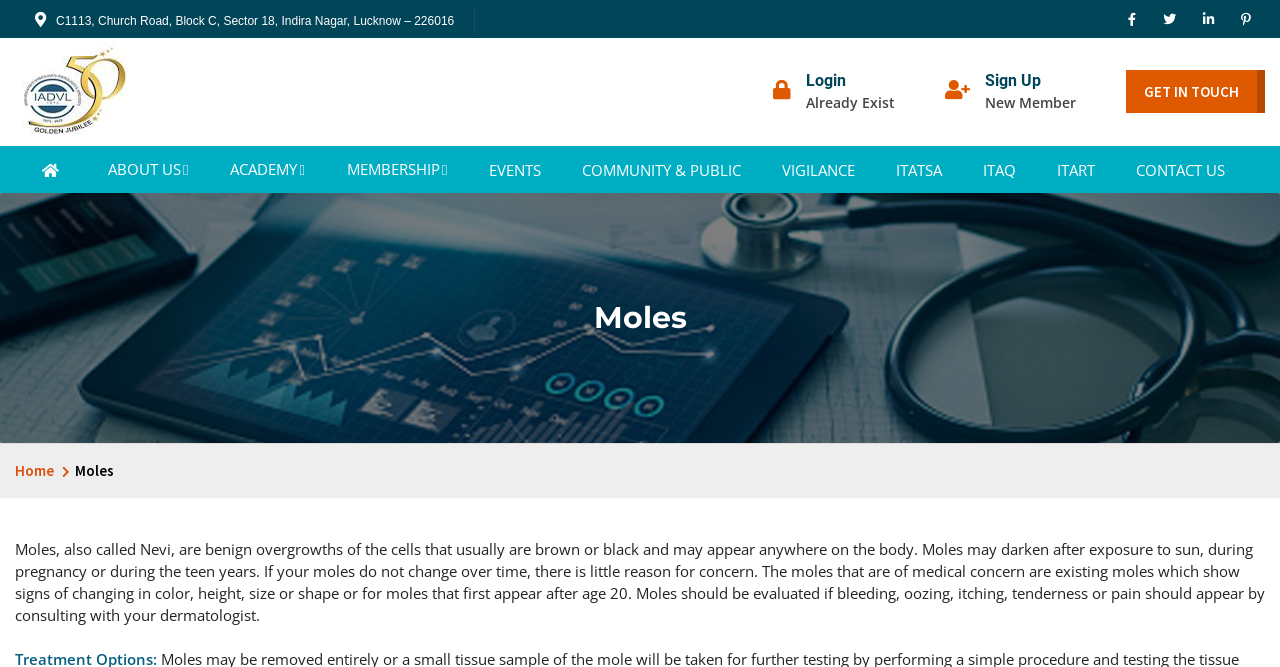What is the recommended action for moles that bleed? Based on the screenshot, please respond with a single word or phrase.

Consult a dermatologist